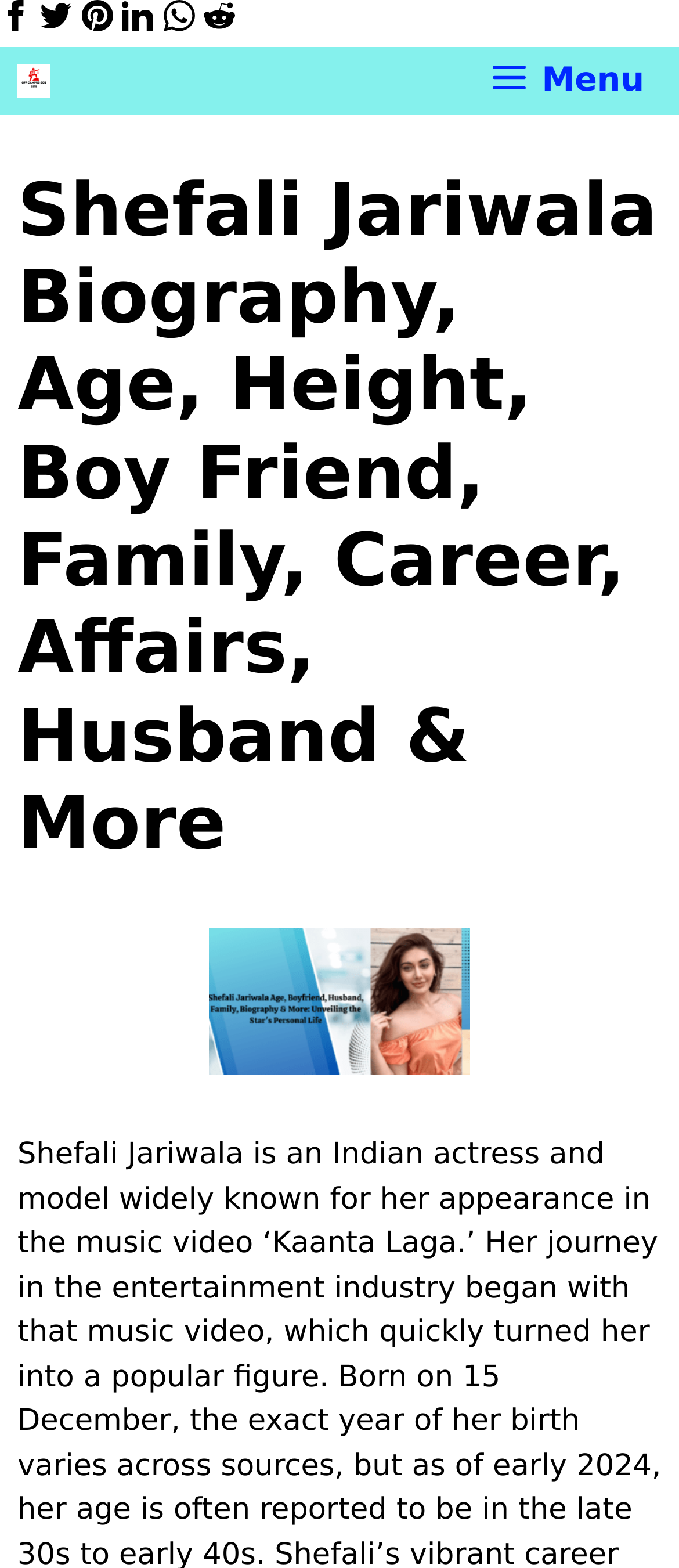What is the name of the person in the biography?
Refer to the image and provide a one-word or short phrase answer.

Shefali Jariwala